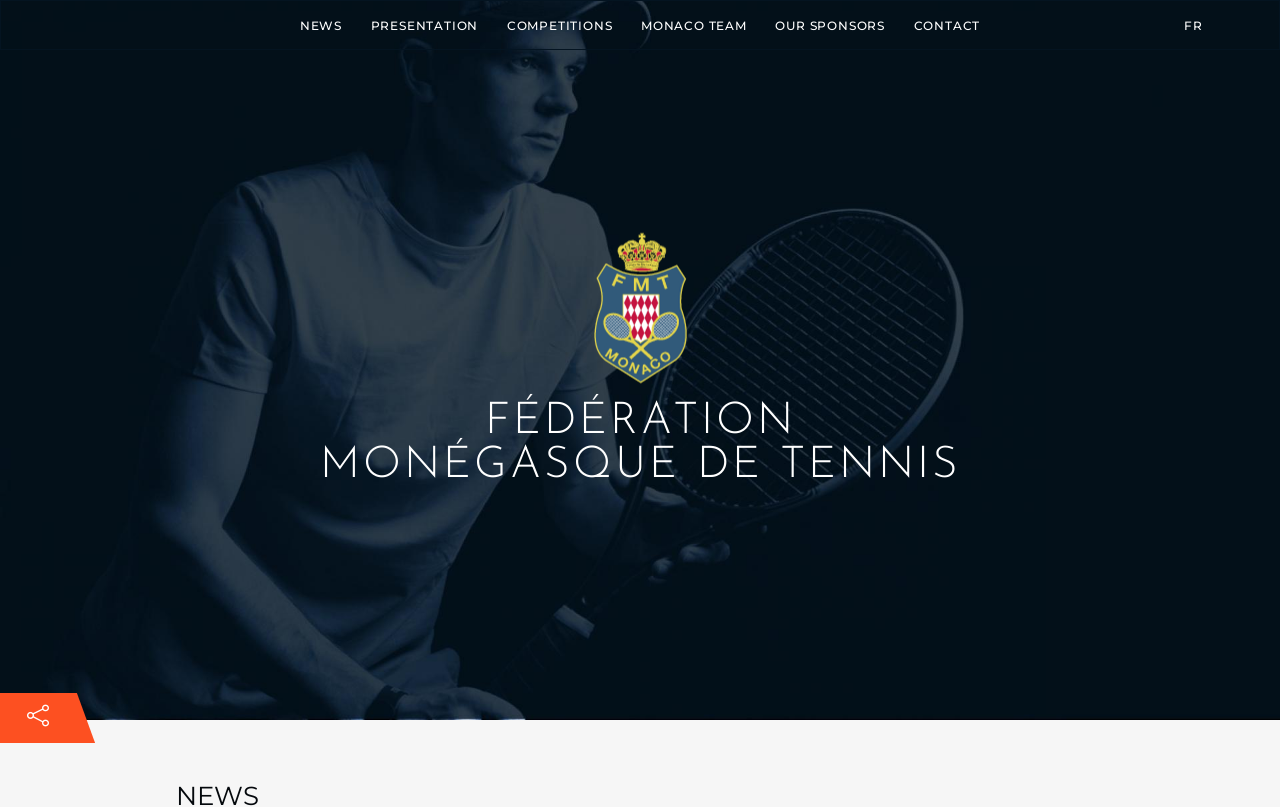What is the purpose of the 'OUR SPONSORS' link on this website?
Give a single word or phrase answer based on the content of the image.

To show sponsors